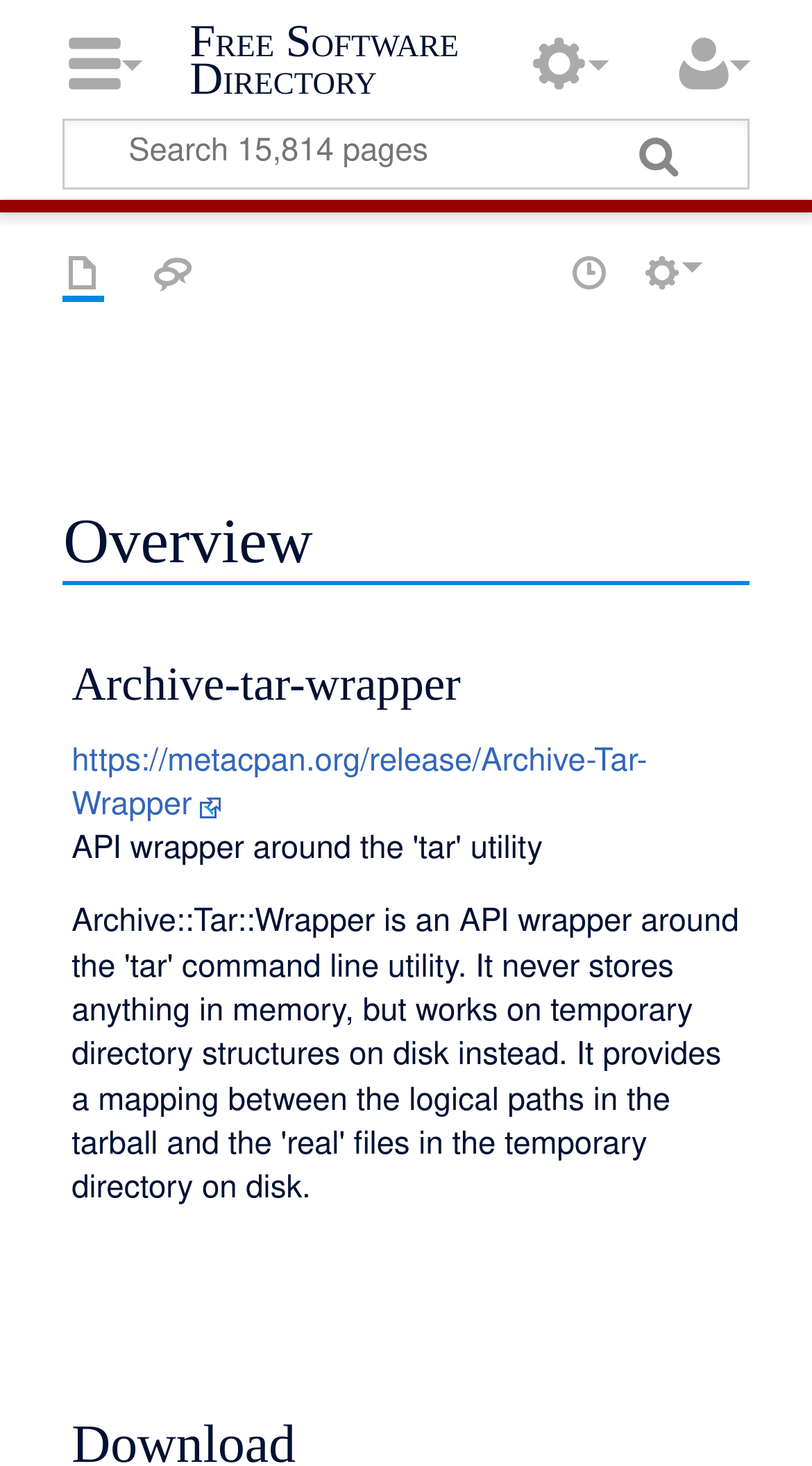What is the name of the software?
Give a detailed explanation using the information visible in the image.

The name of the software can be found in the heading 'Archive-tar-wrapper' which is located at the bottom of the webpage, indicating that the webpage is about the software Archive-Tar-Wrapper.